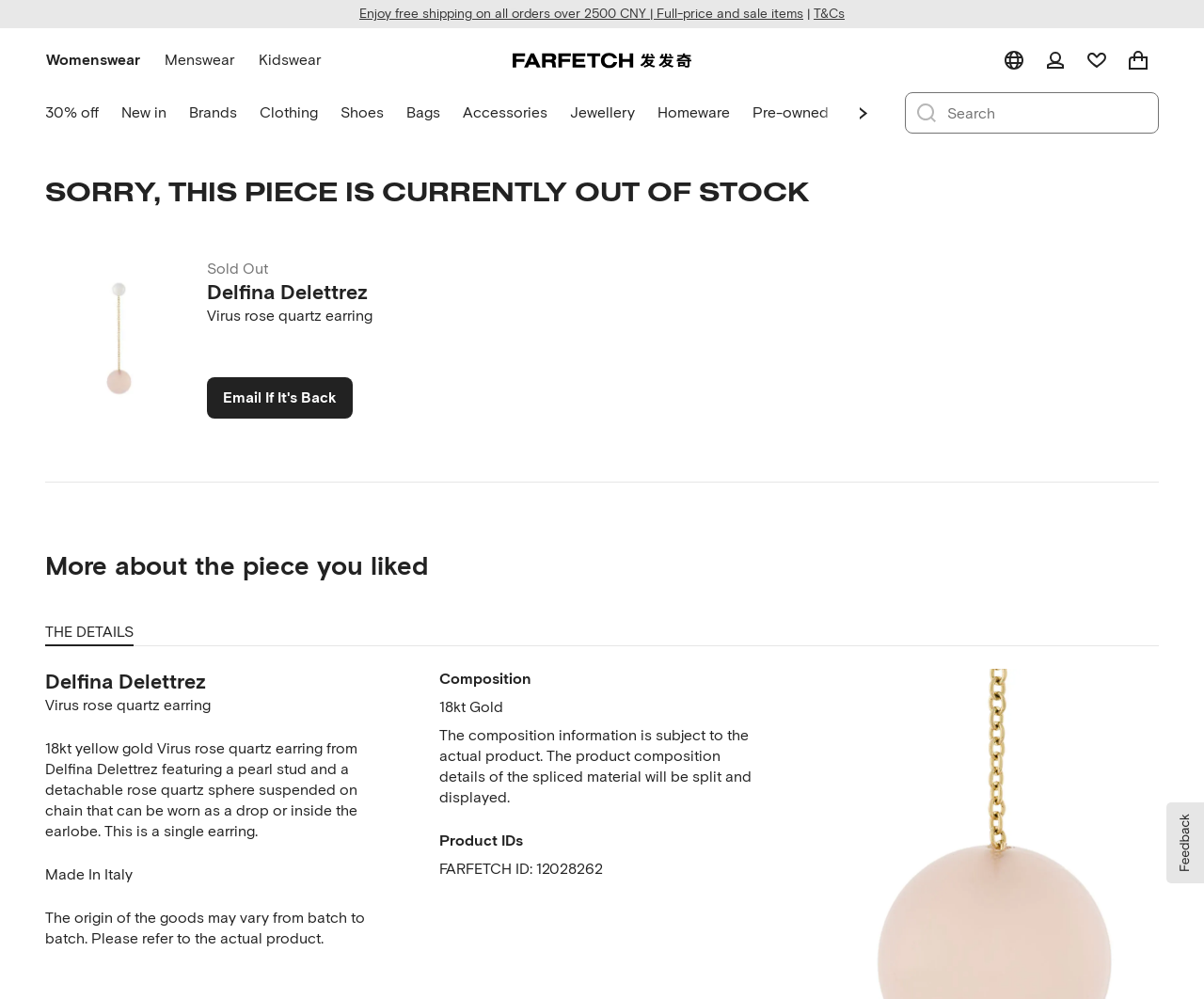Utilize the details in the image to thoroughly answer the following question: Is the product available?

I found that the product is not available because it says 'SORRY, THIS PIECE IS CURRENTLY OUT OF STOCK' and 'Sold Out' on the webpage.